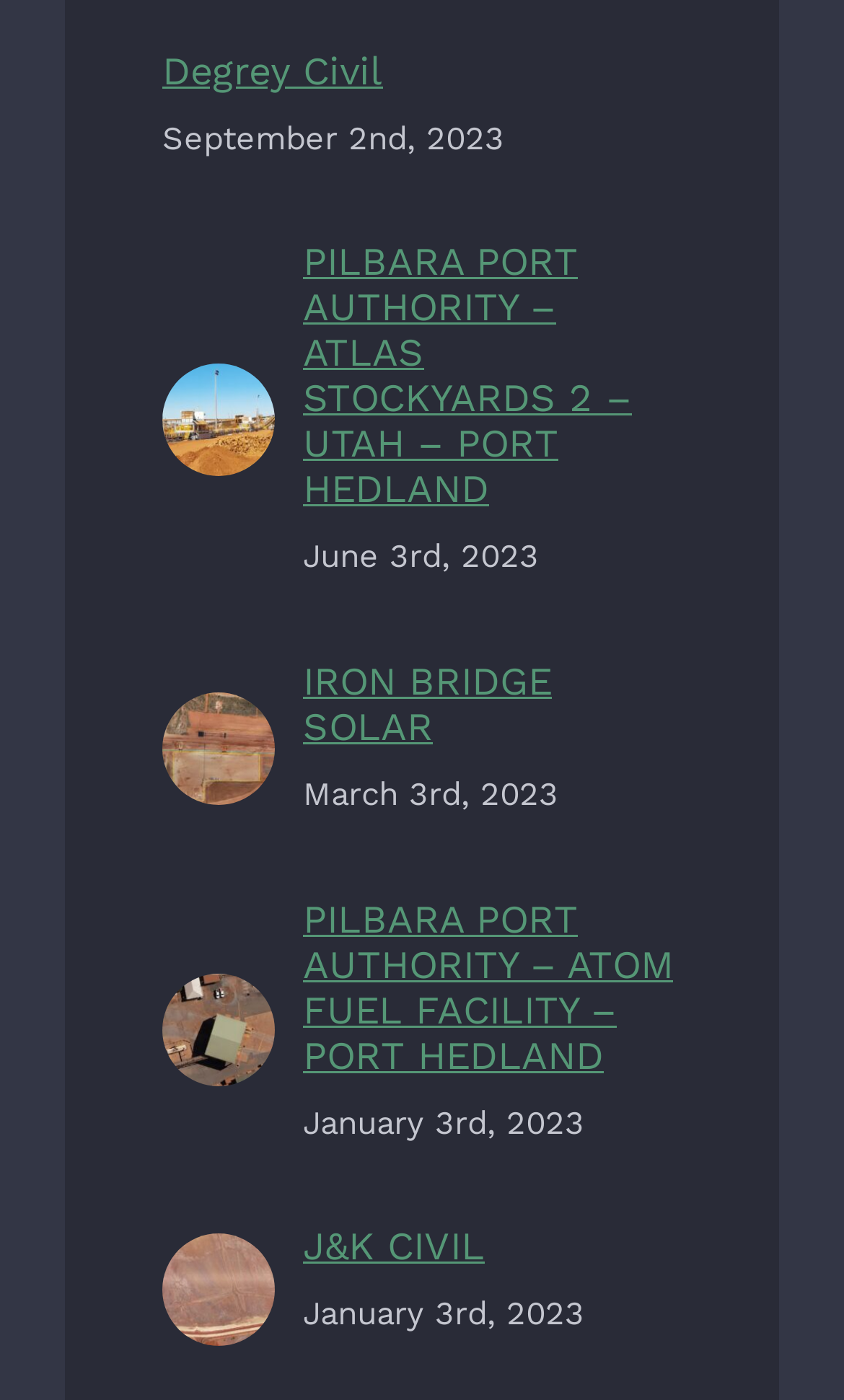What is the name of the company associated with the third project?
From the image, respond using a single word or phrase.

IRON BRIDGE SOLAR